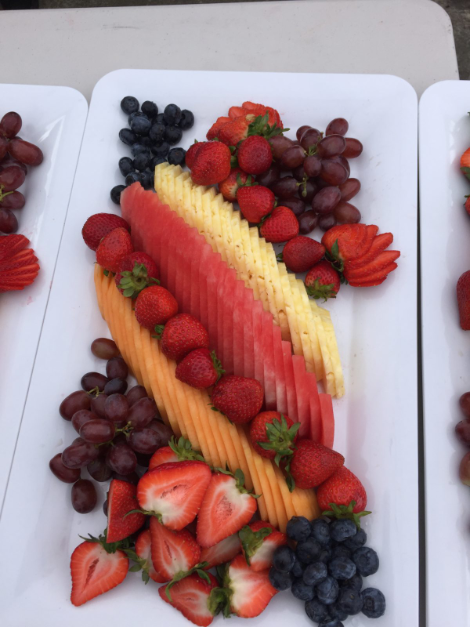Give a comprehensive caption for the image.

The image showcases a beautifully arranged platter of fresh fruit, ideal for enhancing any party or event. The vibrant display features a stunning array of colors and shapes, with neatly sliced watermelon, honeydew, and cantaloupe forming a visually appealing centerpiece. Surrounding this are generous portions of juicy red strawberries, deep blue blueberries, and clusters of dark purple grapes, adding both texture and taste to the presentation. The composition not only invites guests to indulge in a healthy treat but also exemplifies the kind of meticulous attention to detail and decorative flair that the service aims to provide for any special occasion. Perfectly suited for celebrations, this fruit platter highlights the commitment to making every event memorable and delightful!